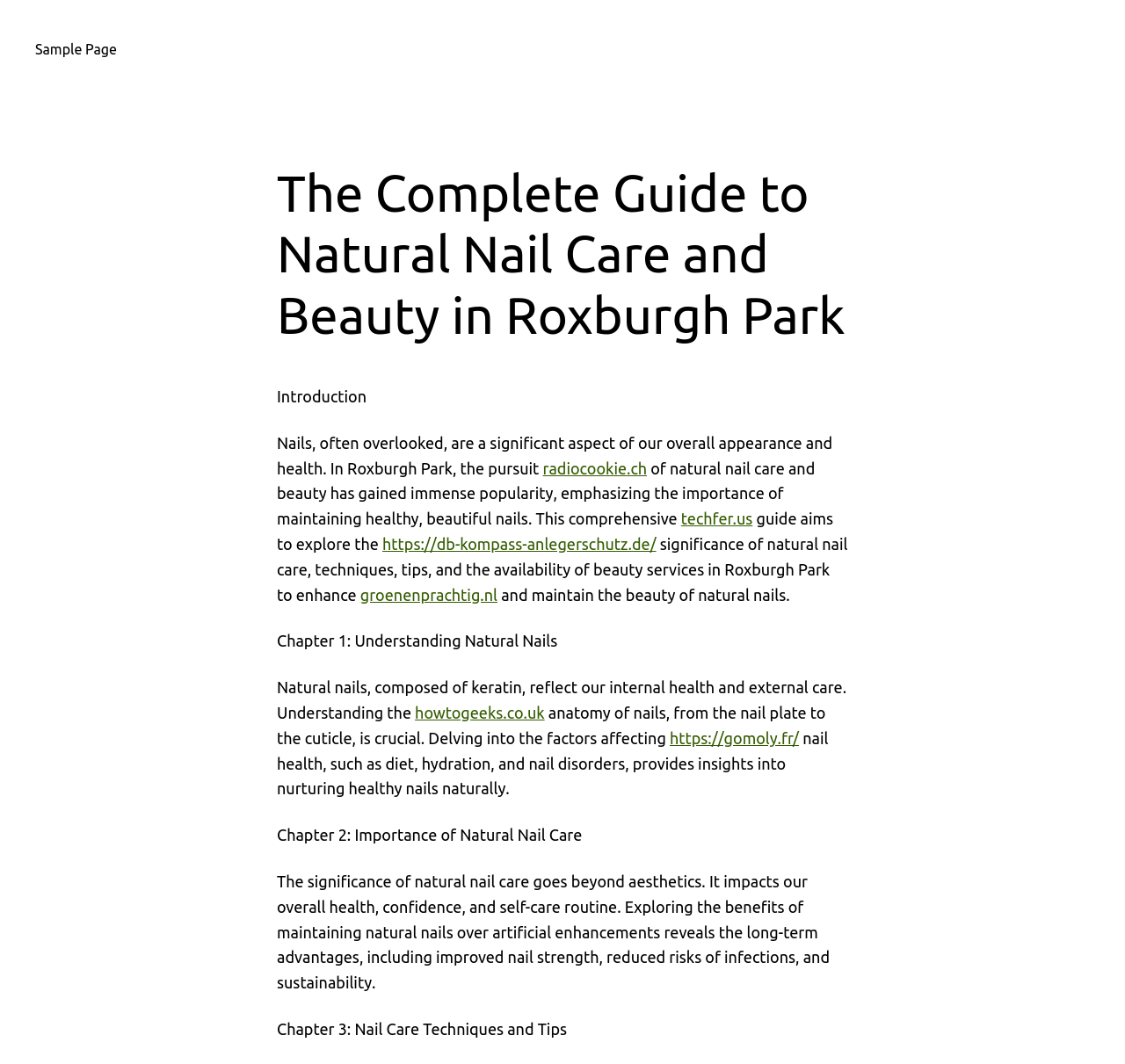Create a detailed summary of all the visual and textual information on the webpage.

This webpage is a comprehensive guide to natural nail care and beauty in Roxburgh Park. At the top, there is a heading with the title "The Complete Guide to Natural Nail Care and Beauty in Roxburgh Park". Below the heading, there is a section with the title "Introduction" followed by a paragraph of text that discusses the importance of nail care and its impact on overall appearance and health.

The introduction is followed by a series of links to external websites, including radiocookie.ch, techfer.us, and db-kompass-anlegerschutz.de, which are scattered throughout the text. The text continues to discuss the significance of natural nail care, techniques, and tips, as well as the availability of beauty services in Roxburgh Park.

The webpage is divided into chapters, with each chapter focusing on a specific aspect of natural nail care. Chapter 1, "Understanding Natural Nails", discusses the anatomy of nails and the factors that affect nail health. Chapter 2, "Importance of Natural Nail Care", explores the benefits of maintaining natural nails, including improved nail strength and reduced risks of infections. Chapter 3, "Nail Care Techniques and Tips", provides guidance on how to care for natural nails.

Throughout the webpage, there are several links to external websites, including howtogeeks.co.uk and gomoly.fr, which are embedded within the text. The text is well-structured and easy to follow, with clear headings and concise paragraphs. Overall, the webpage provides a comprehensive guide to natural nail care and beauty in Roxburgh Park.